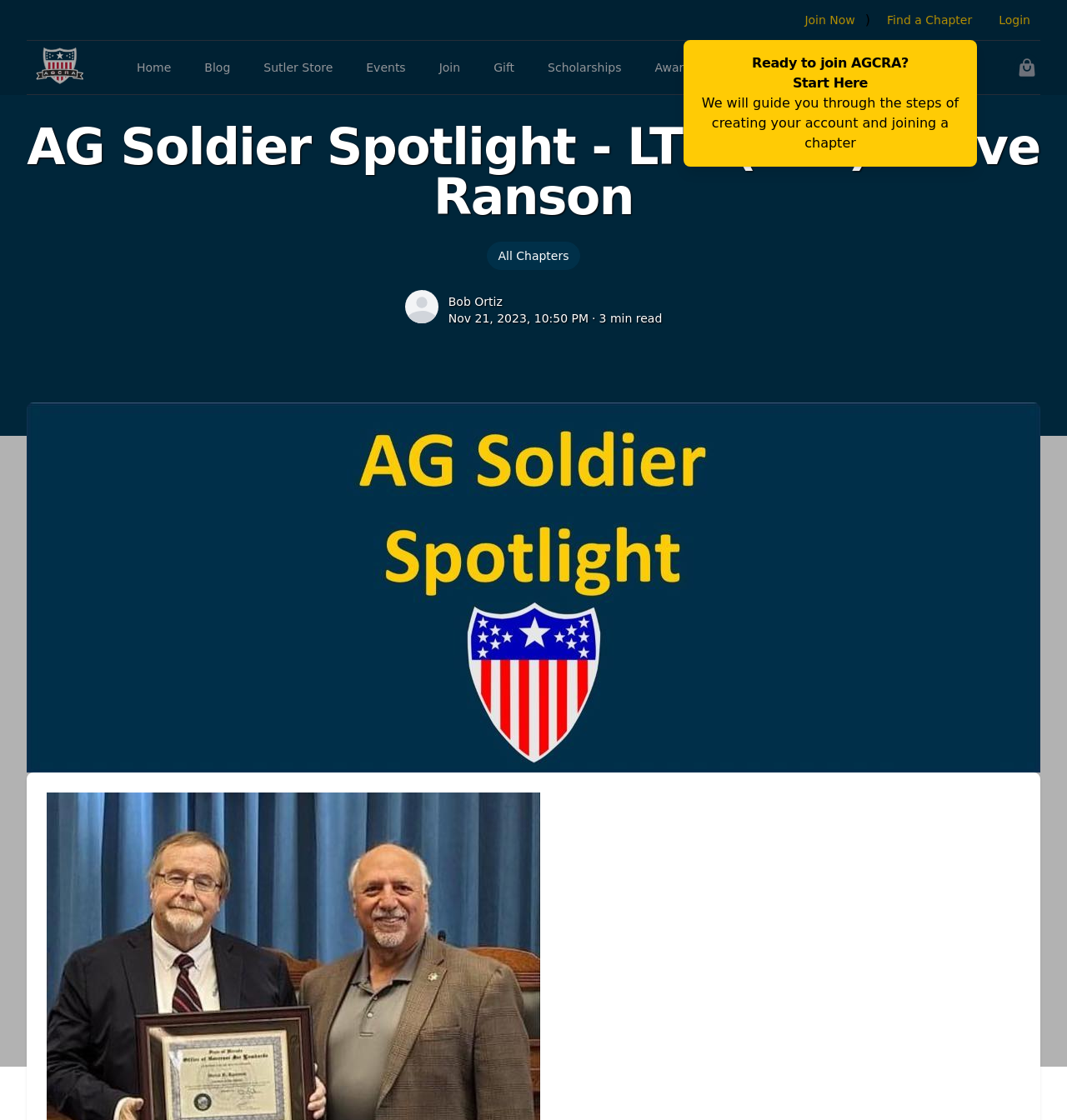Can you provide the bounding box coordinates for the element that should be clicked to implement the instruction: "Click Join Now"?

[0.745, 0.007, 0.811, 0.028]